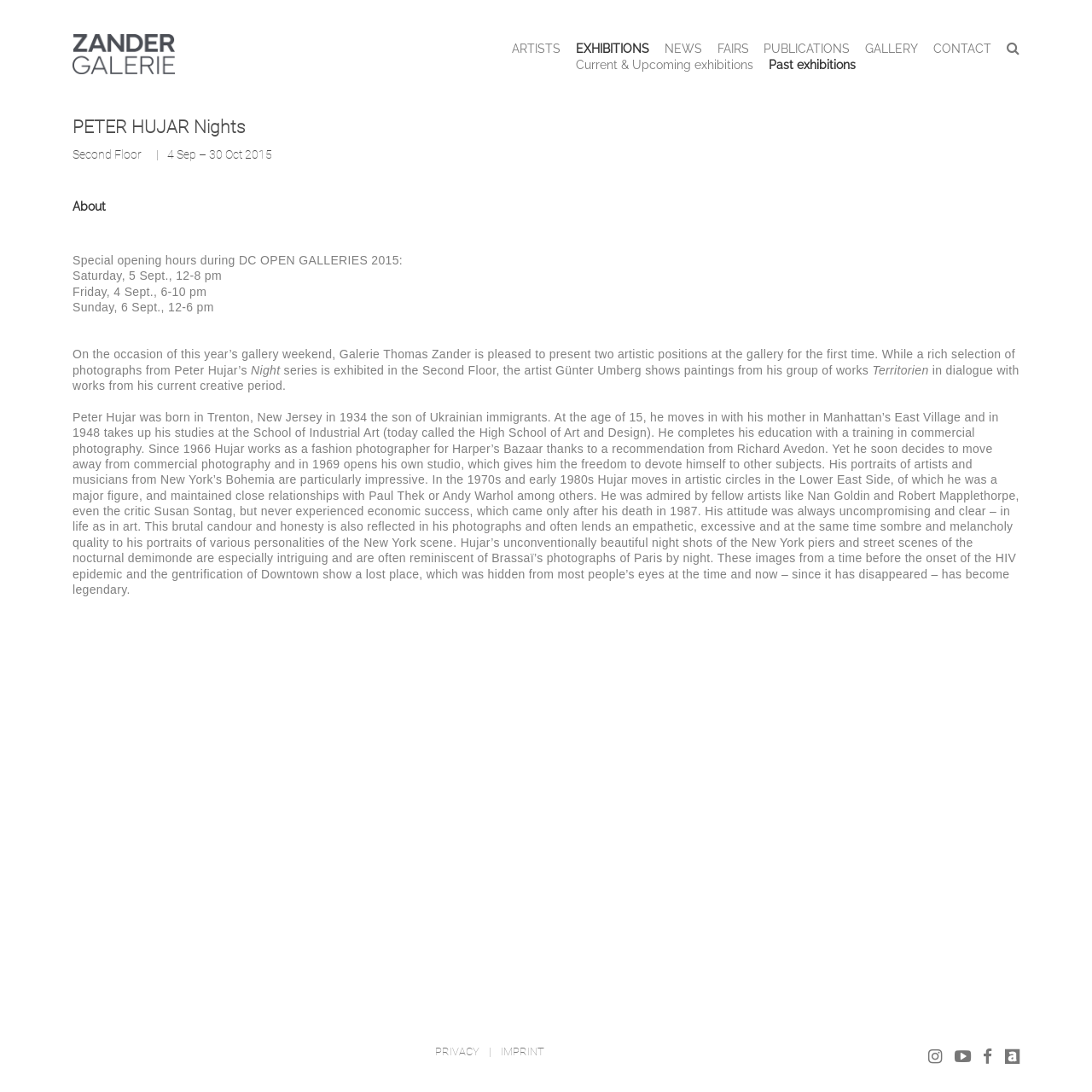Examine the image and give a thorough answer to the following question:
Who is the artist featured in the Second Floor exhibition?

I found the answer by looking at the main content area of the webpage, where I saw a paragraph mentioning that Peter Hujar's 'Night' series is exhibited in the Second Floor.